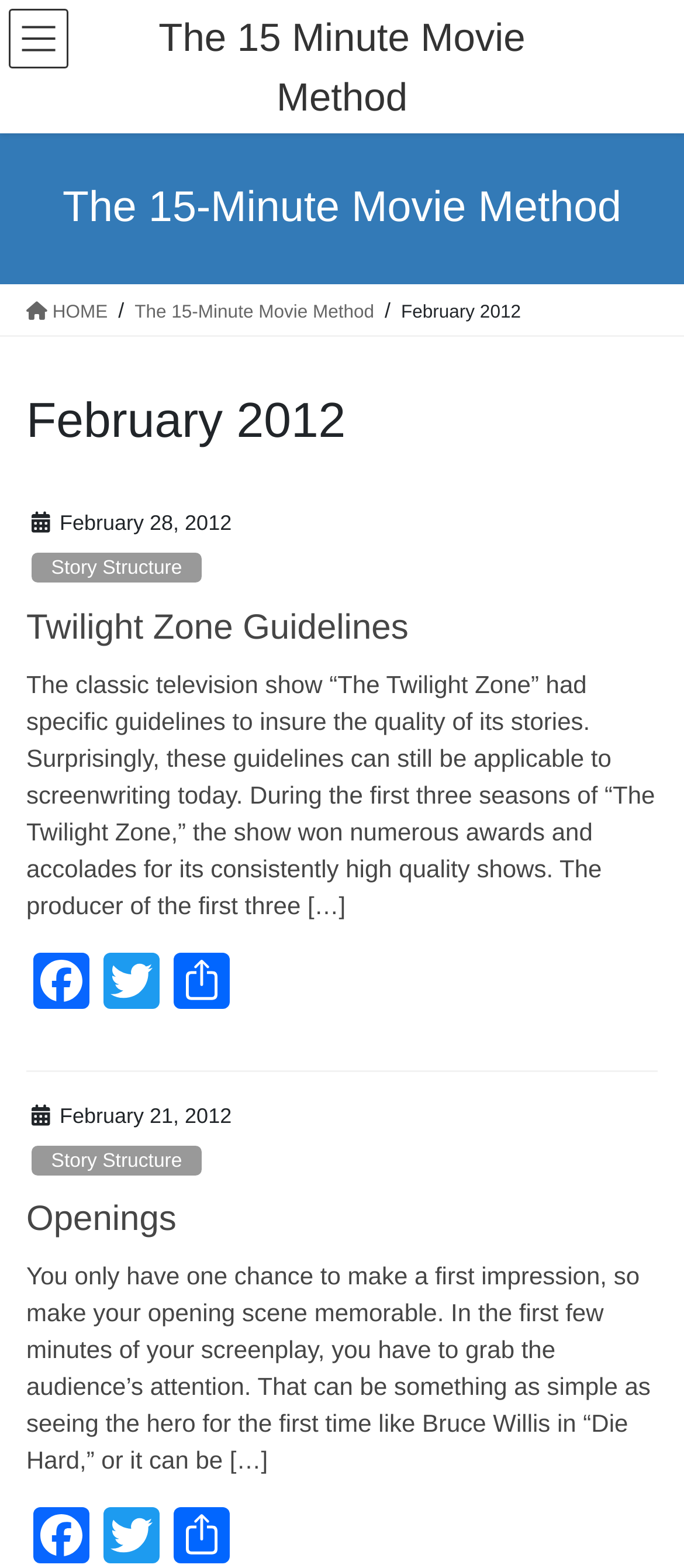Predict the bounding box coordinates of the area that should be clicked to accomplish the following instruction: "Click on the 'HOME' link". The bounding box coordinates should consist of four float numbers between 0 and 1, i.e., [left, top, right, bottom].

[0.038, 0.188, 0.157, 0.208]